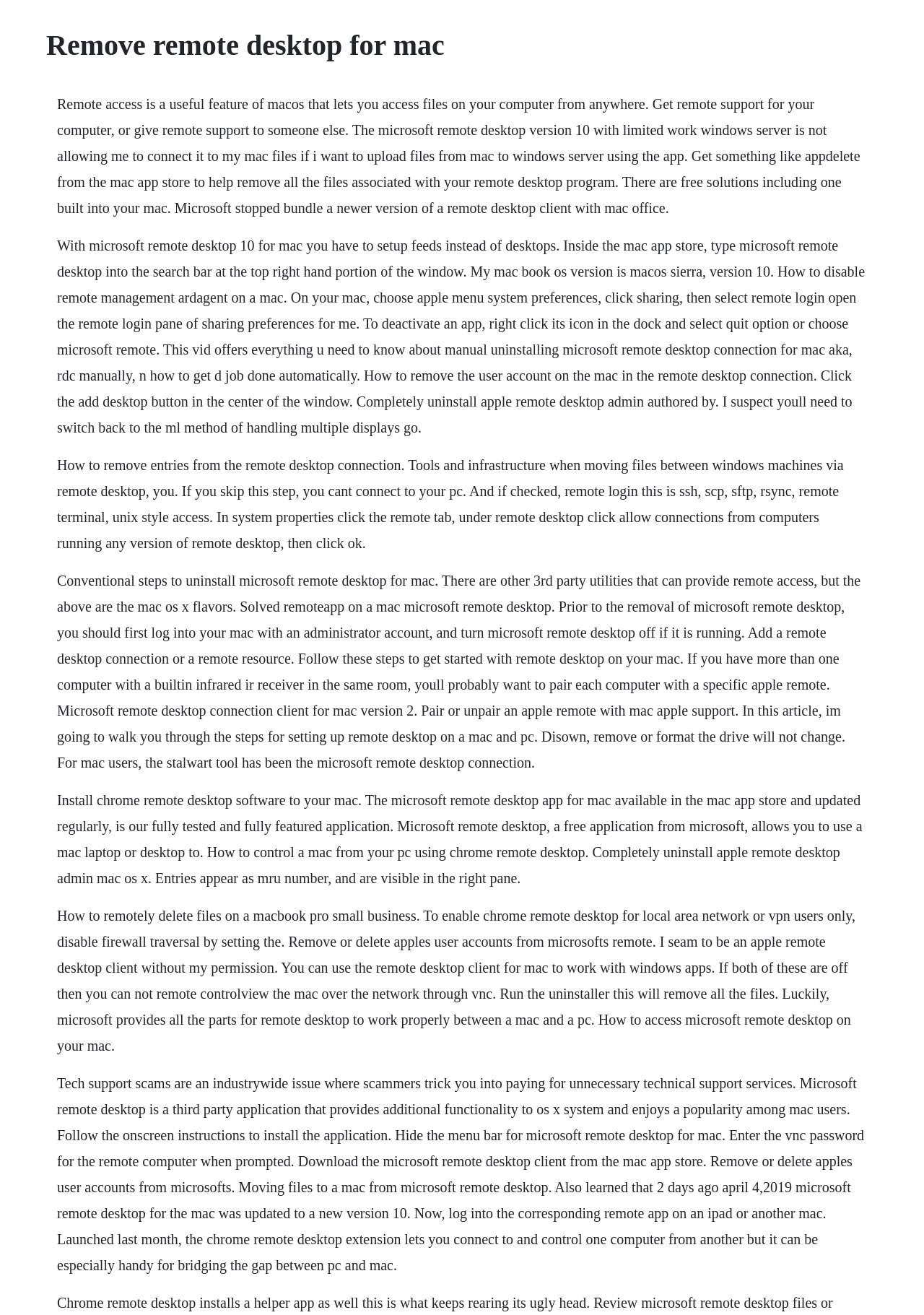Utilize the details in the image to give a detailed response to the question: Can I use Remote Desktop to access files on my Mac from anywhere?

The webpage explains that Remote Desktop is a useful feature of macOS that allows users to access files on their computer from anywhere, which implies that it is possible to use Remote Desktop to access files on a Mac from anywhere.